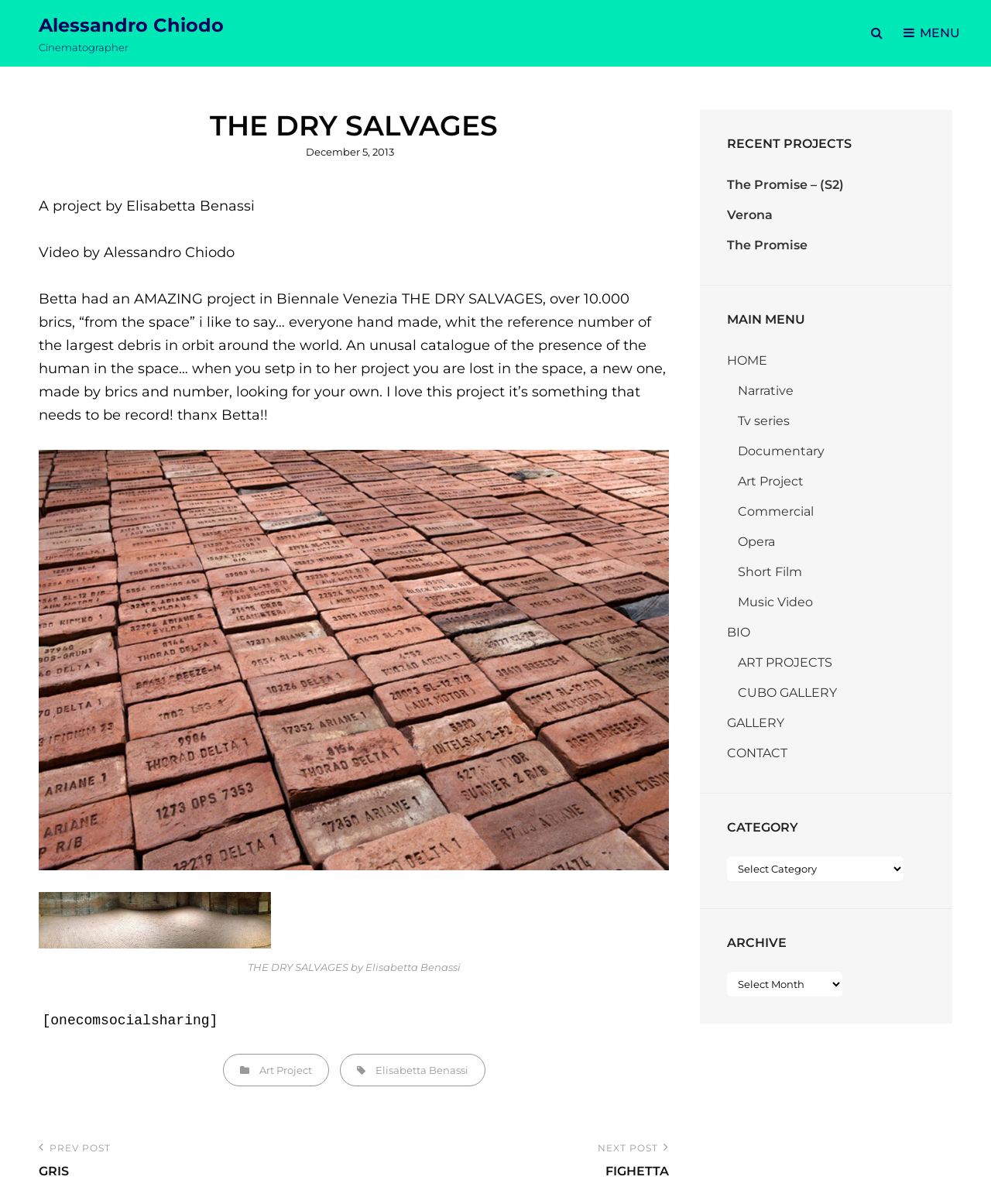Please specify the bounding box coordinates of the region to click in order to perform the following instruction: "Go to the previous post".

[0.039, 0.947, 0.344, 0.982]